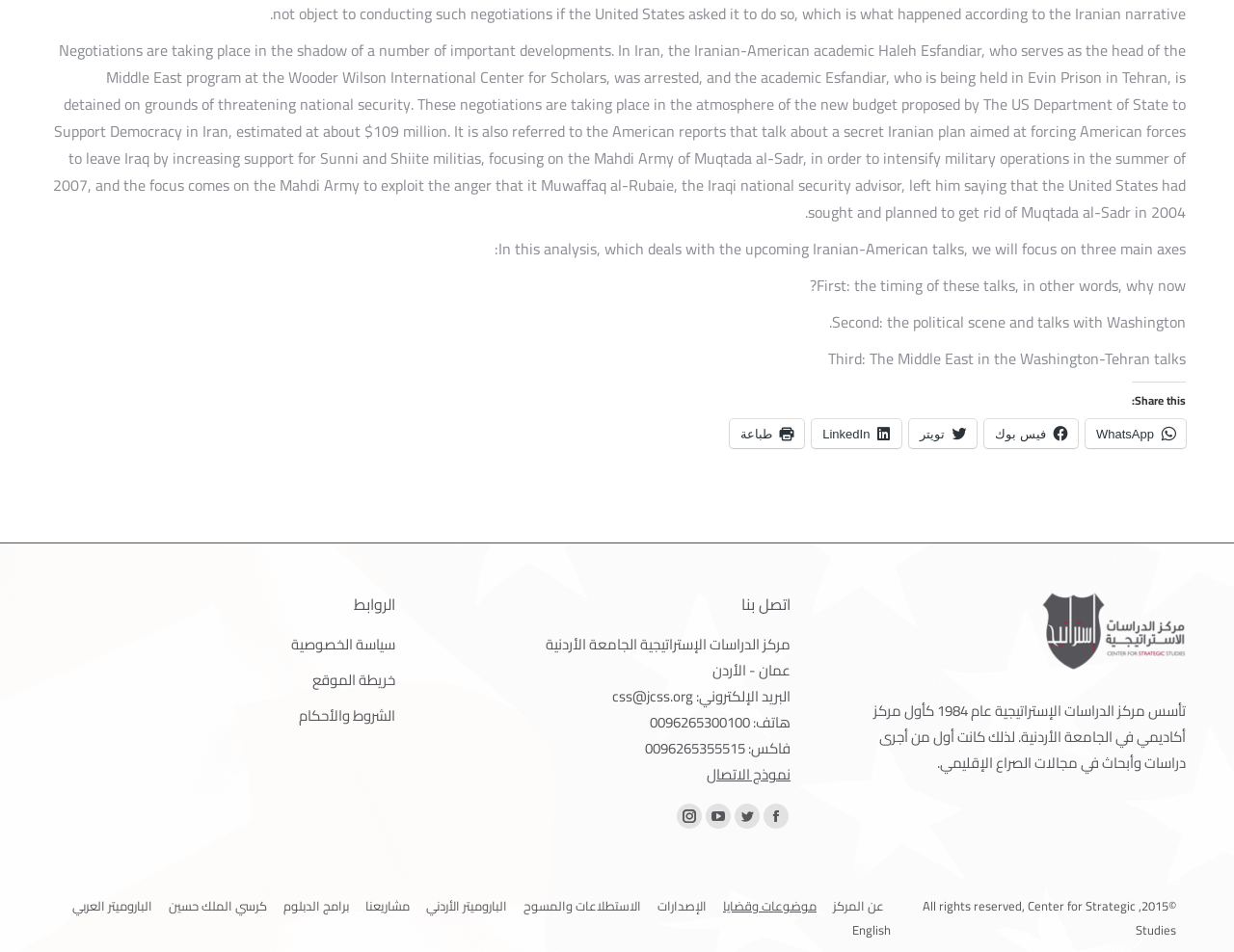Identify the bounding box of the UI element that matches this description: "خريطة الموقع".

[0.039, 0.701, 0.32, 0.738]